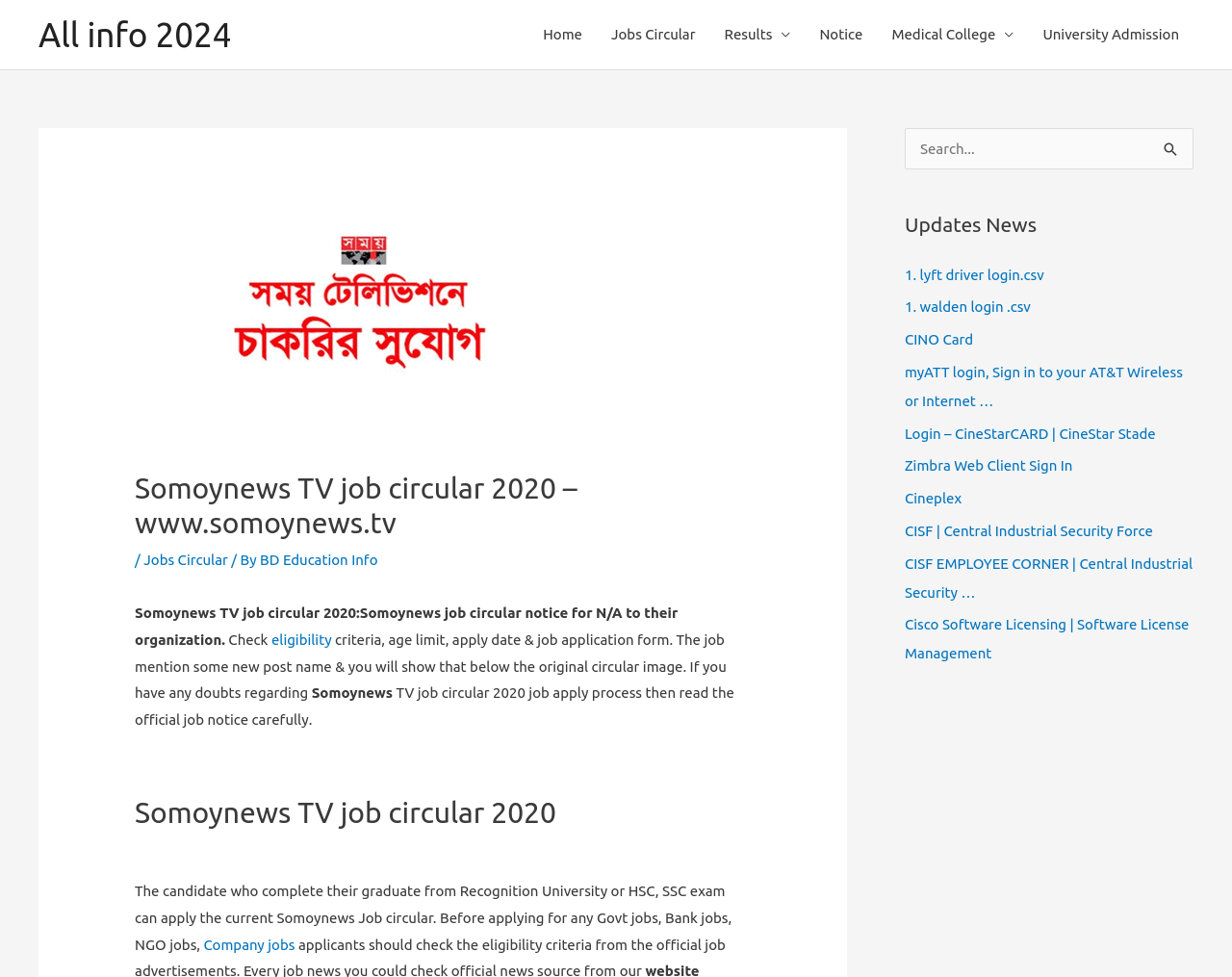Provide a one-word or brief phrase answer to the question:
What is the name of the organization offering the job?

Somoynews TV